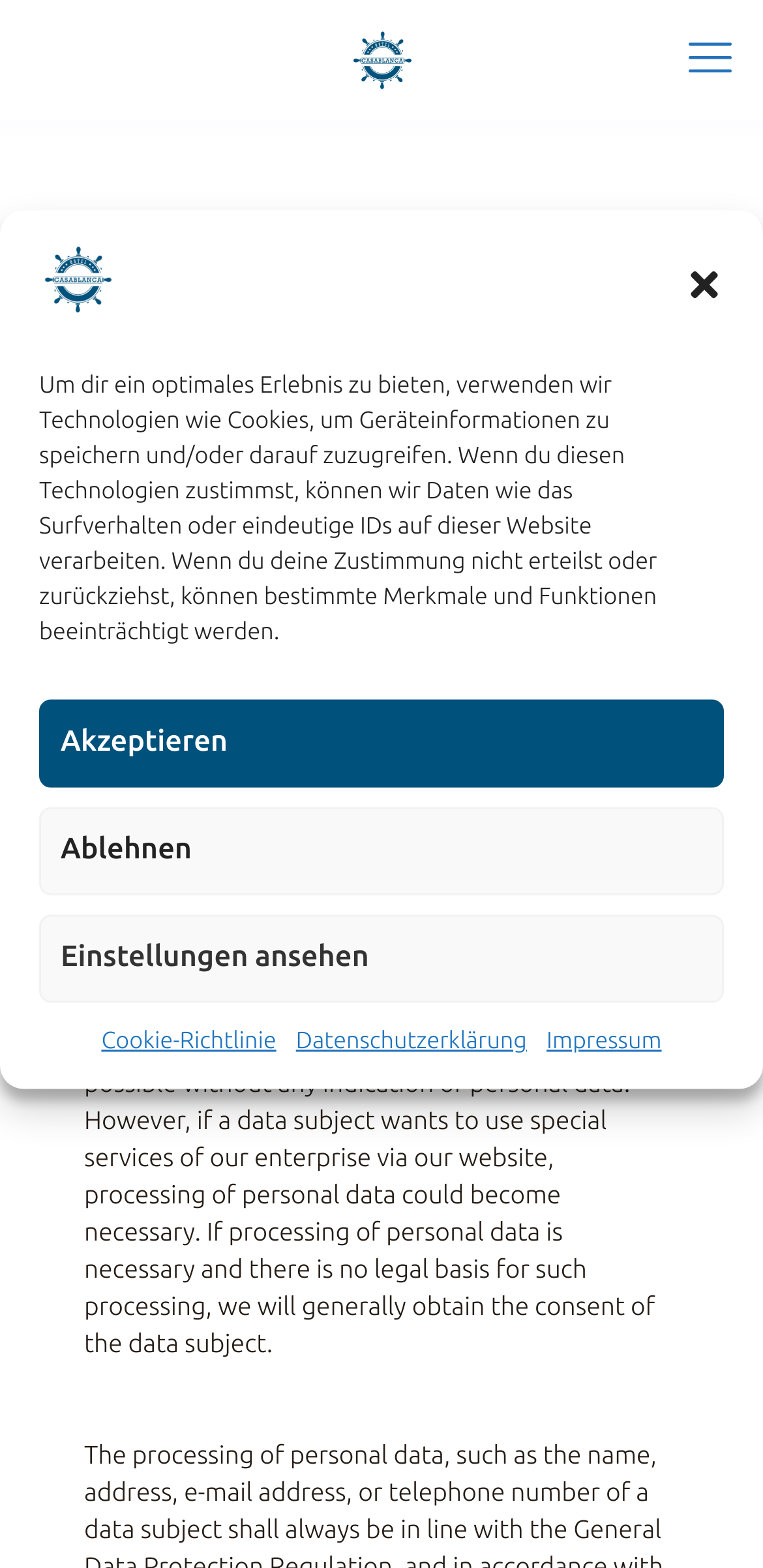Use a single word or phrase to respond to the question:
What is the purpose of the cookie consent dialog?

To obtain user consent